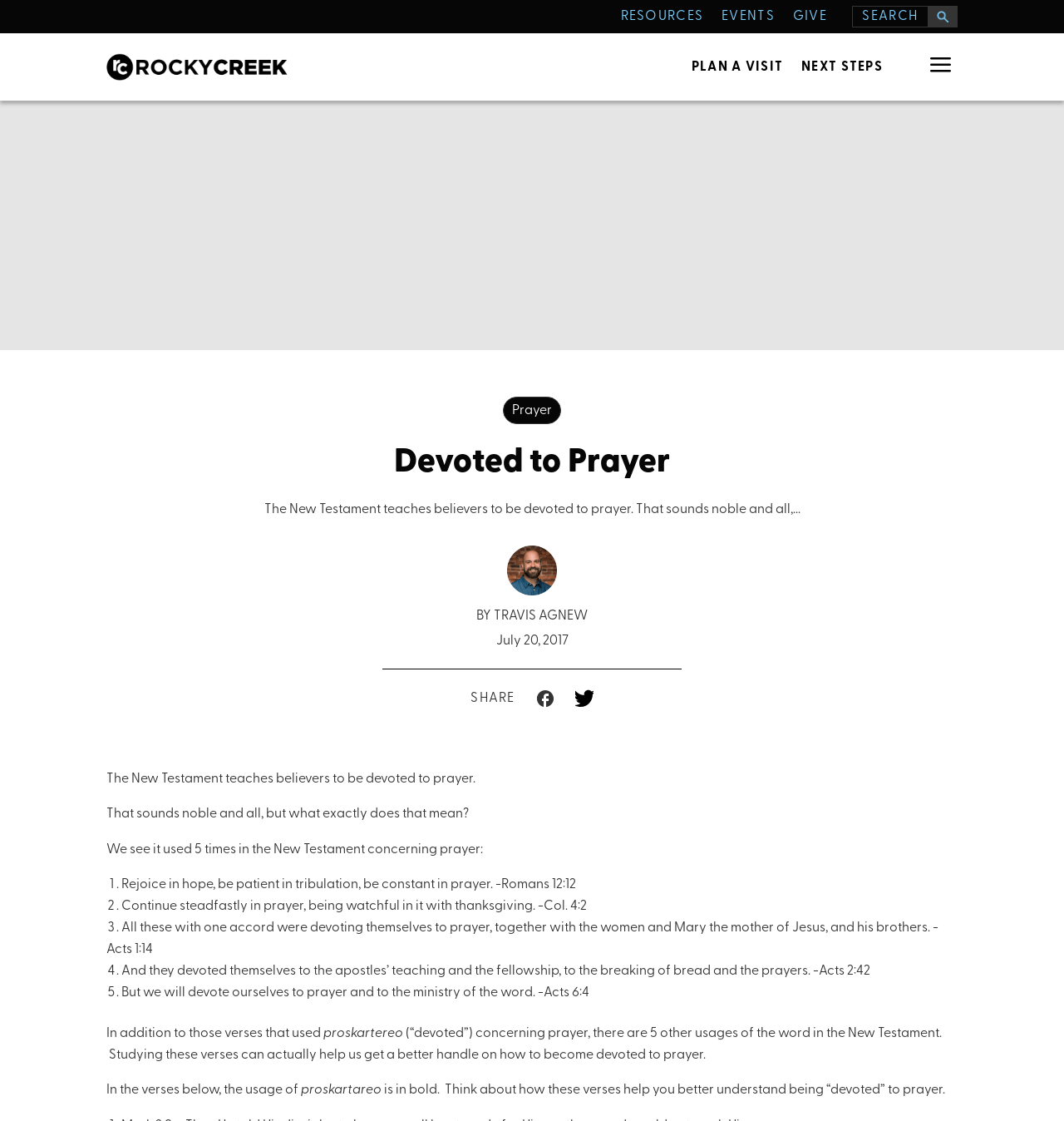Please identify the bounding box coordinates of the region to click in order to complete the given instruction: "Visit PLAN A VISIT page". The coordinates should be four float numbers between 0 and 1, i.e., [left, top, right, bottom].

[0.65, 0.055, 0.736, 0.065]